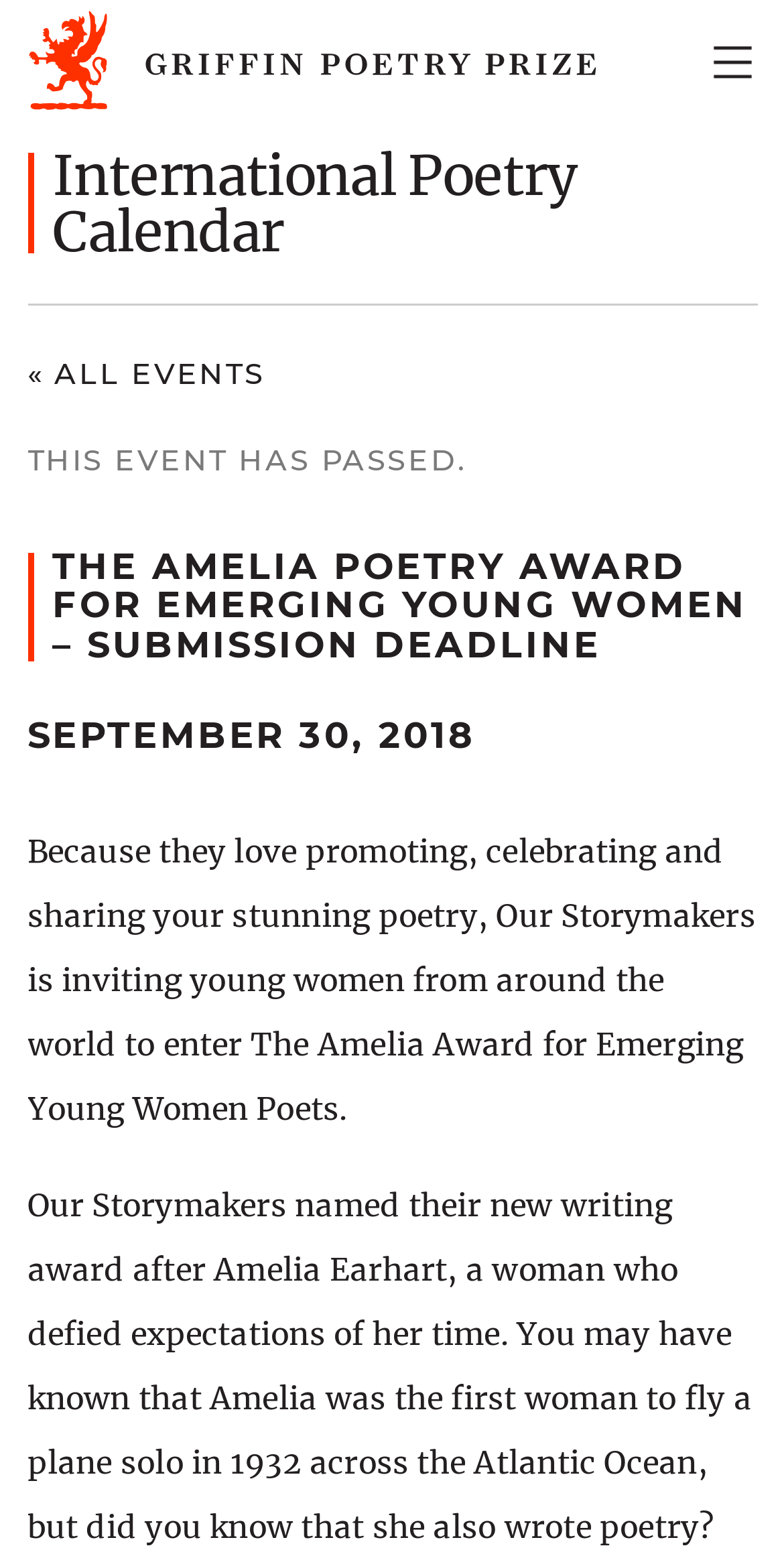Identify the headline of the webpage and generate its text content.

The Amelia Poetry Award for emerging young women – submission deadline